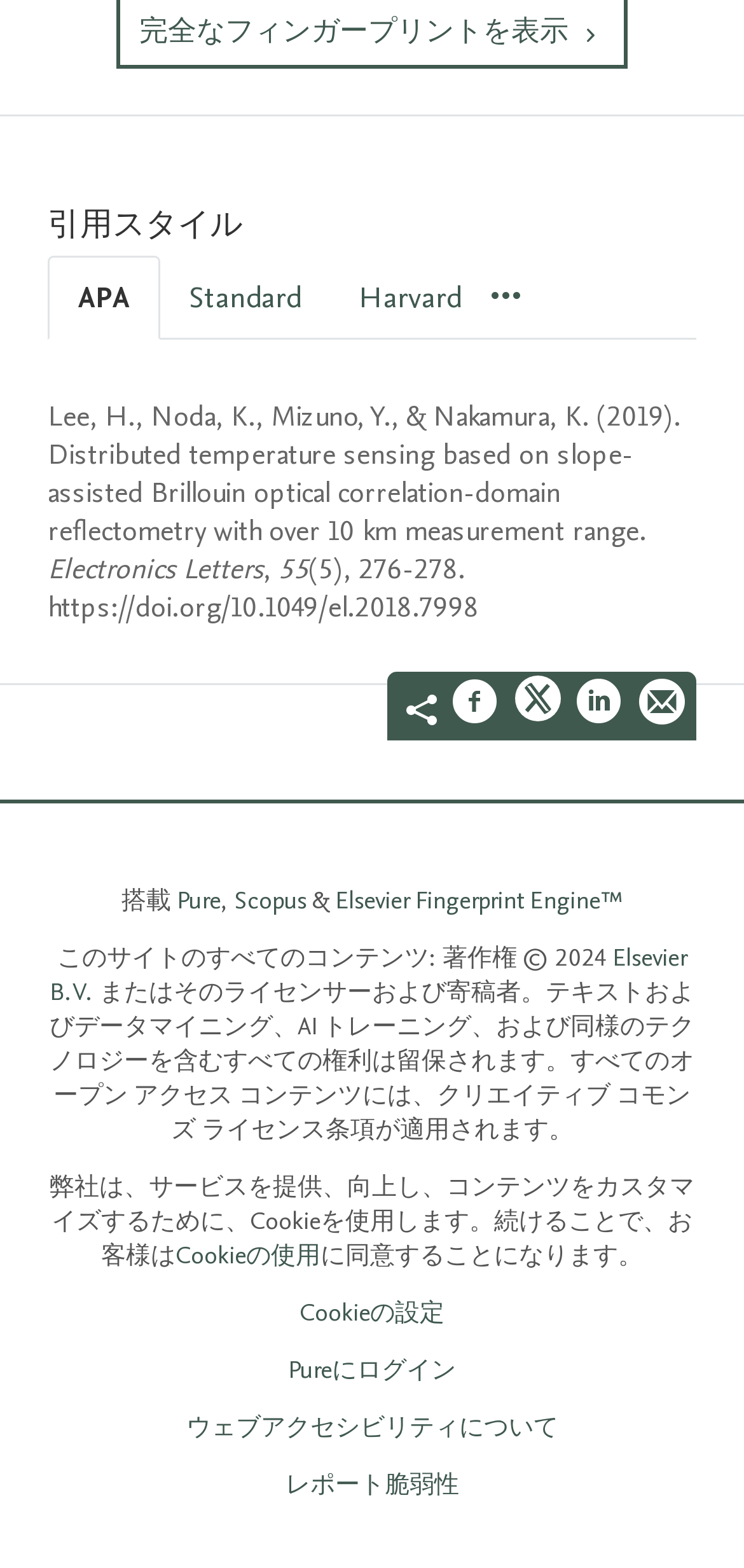Please find the bounding box coordinates in the format (top-left x, top-left y, bottom-right x, bottom-right y) for the given element description. Ensure the coordinates are floating point numbers between 0 and 1. Description: Elsevier B.V.

[0.067, 0.6, 0.923, 0.643]